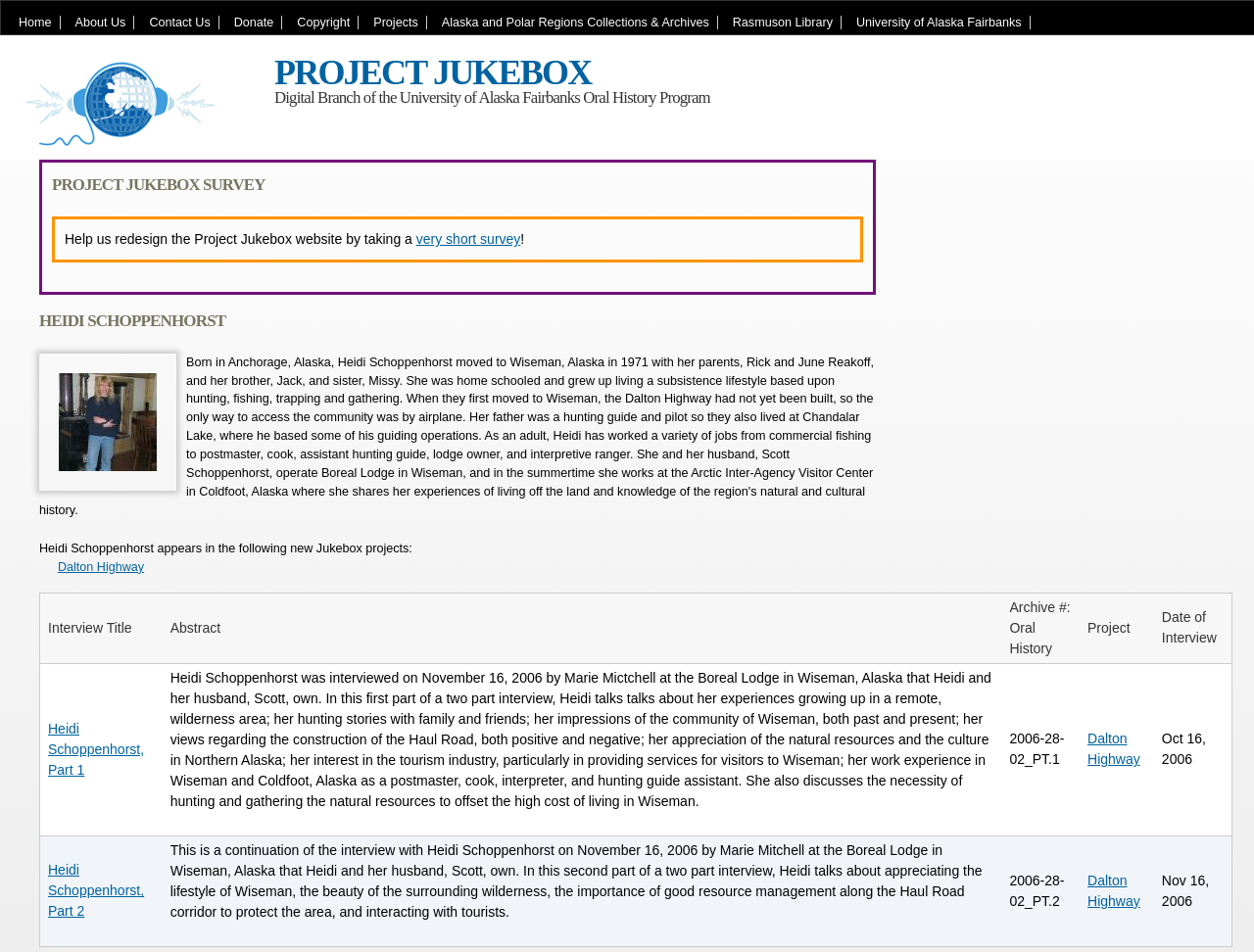Identify the bounding box coordinates of the element to click to follow this instruction: 'View Heidi Schoppenhorst's projects'. Ensure the coordinates are four float values between 0 and 1, provided as [left, top, right, bottom].

[0.031, 0.498, 0.141, 0.512]